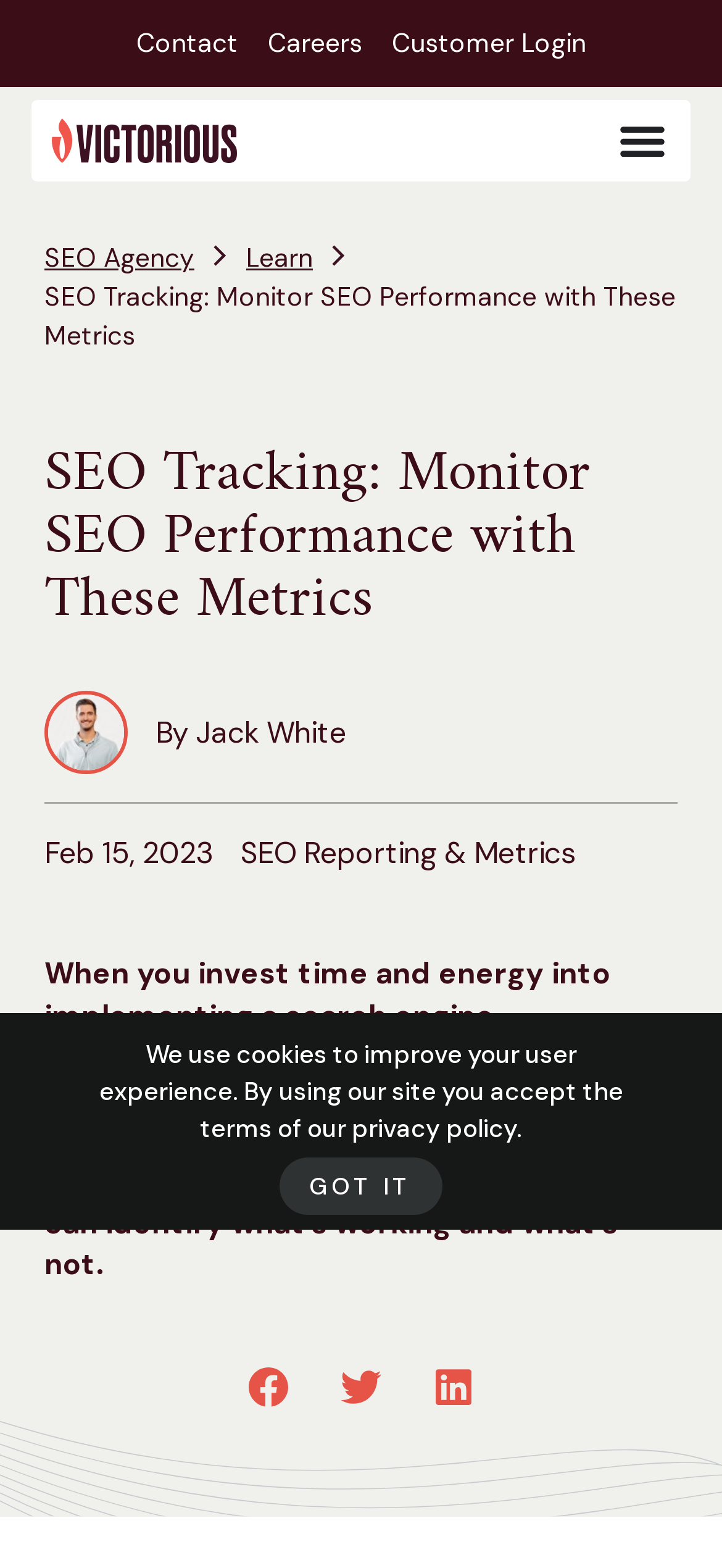Determine the bounding box coordinates of the UI element described below. Use the format (top-left x, top-left y, bottom-right x, bottom-right y) with floating point numbers between 0 and 1: Careers

[0.371, 0.015, 0.501, 0.04]